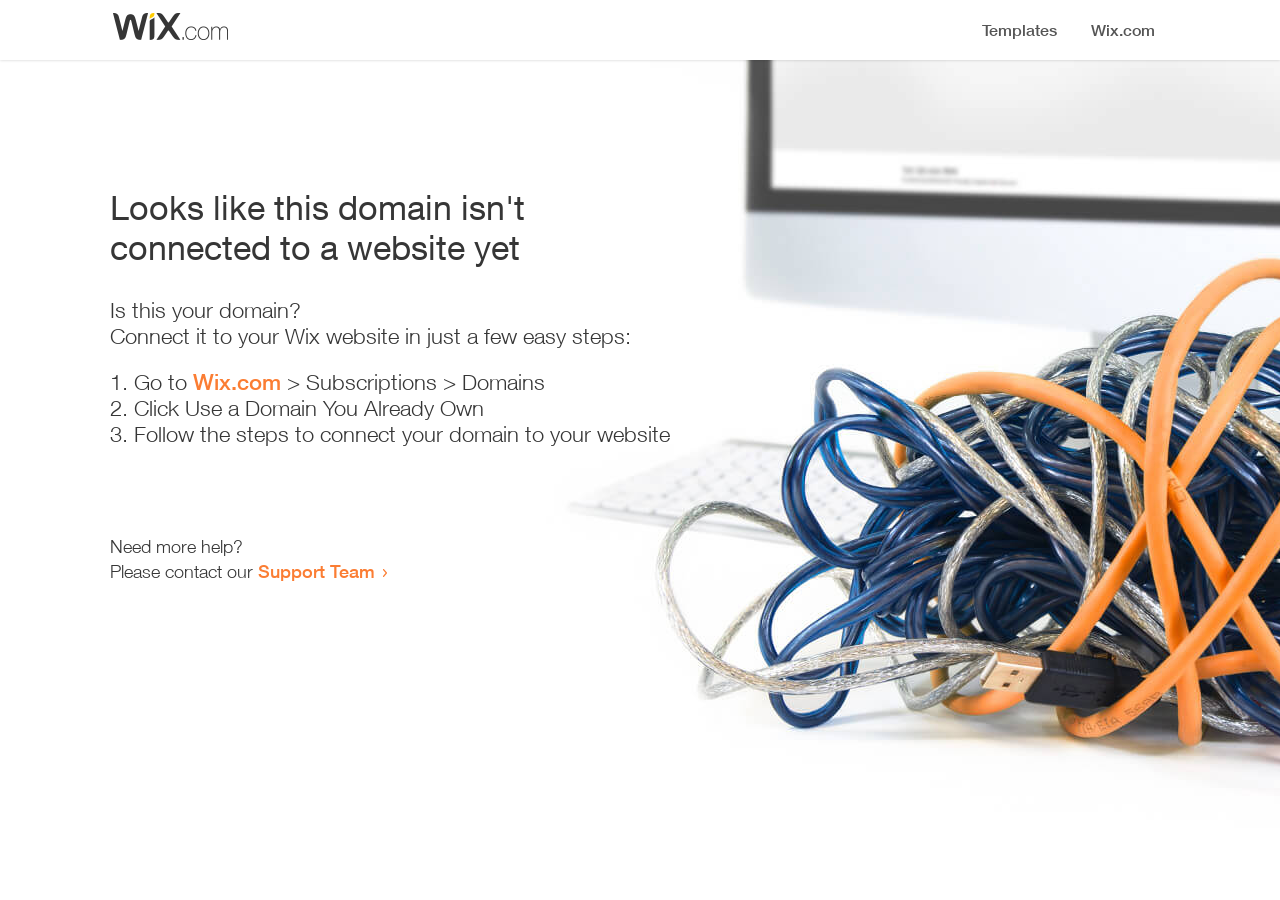Extract the bounding box coordinates for the HTML element that matches this description: "Wix.com". The coordinates should be four float numbers between 0 and 1, i.e., [left, top, right, bottom].

[0.151, 0.41, 0.22, 0.439]